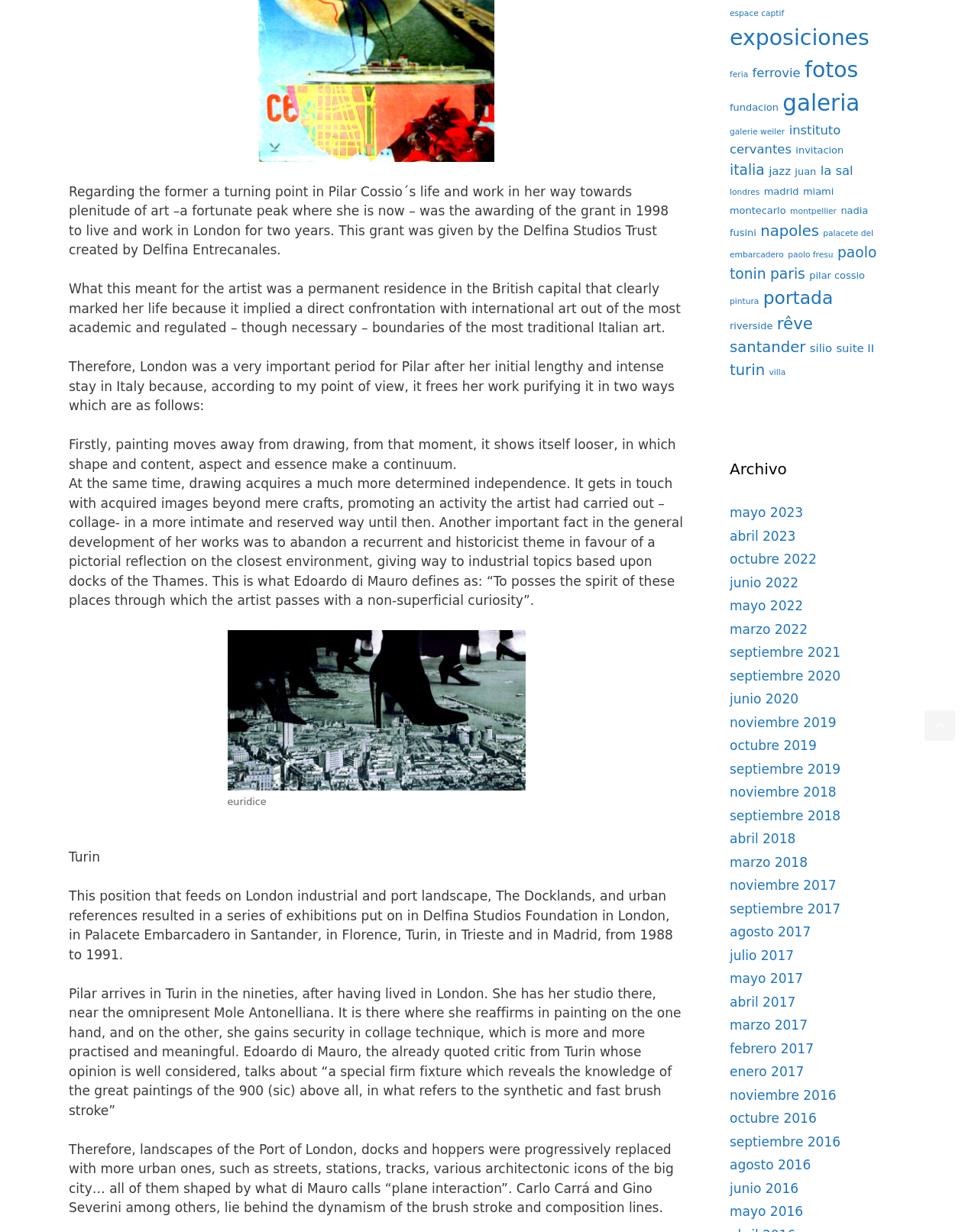Determine the bounding box coordinates for the element that should be clicked to follow this instruction: "Click on the link 'espace captif'". The coordinates should be given as four float numbers between 0 and 1, in the format [left, top, right, bottom].

[0.746, 0.007, 0.802, 0.015]